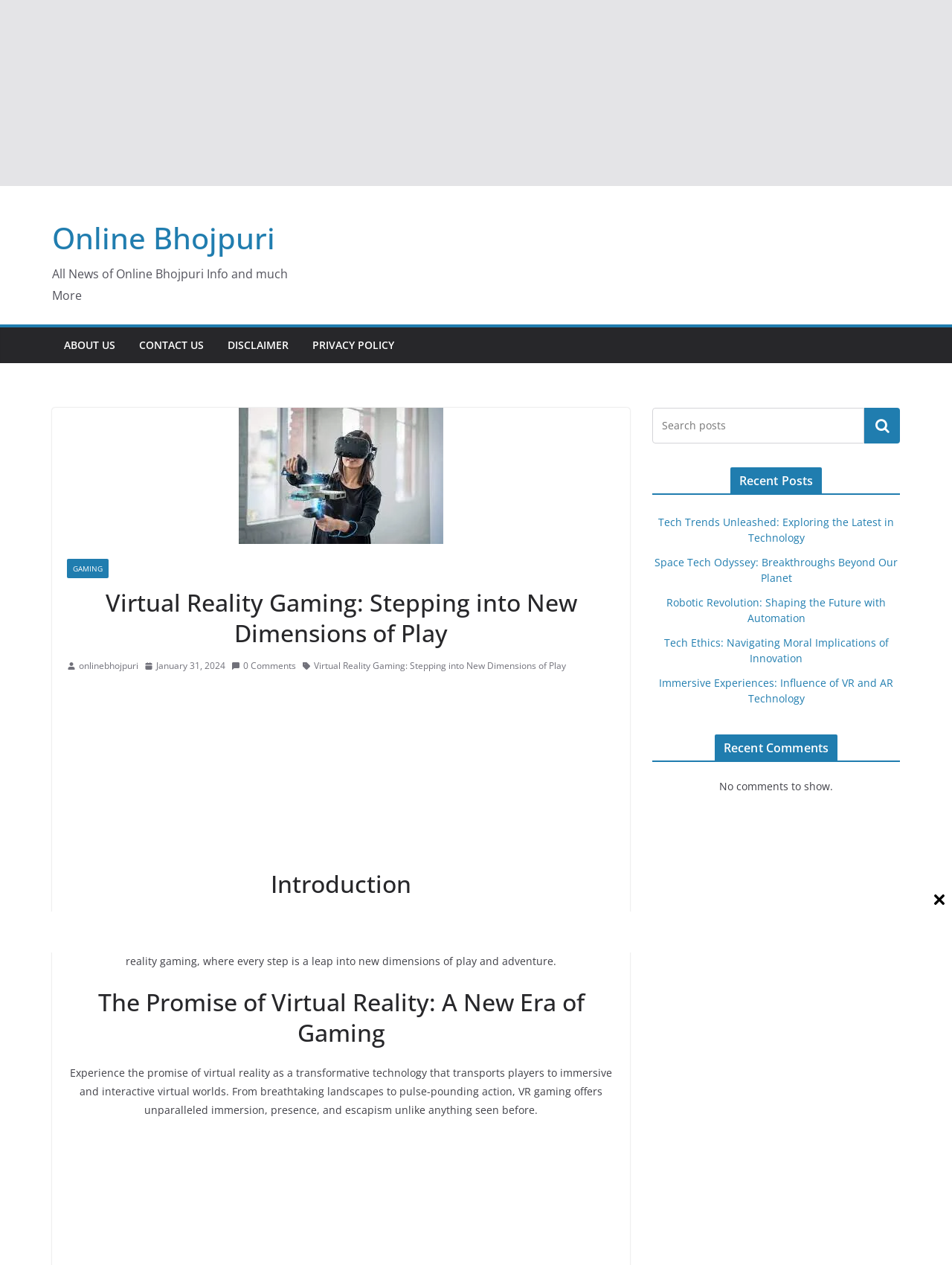From the webpage screenshot, predict the bounding box coordinates (top-left x, top-left y, bottom-right x, bottom-right y) for the UI element described here: About Us

[0.067, 0.264, 0.121, 0.281]